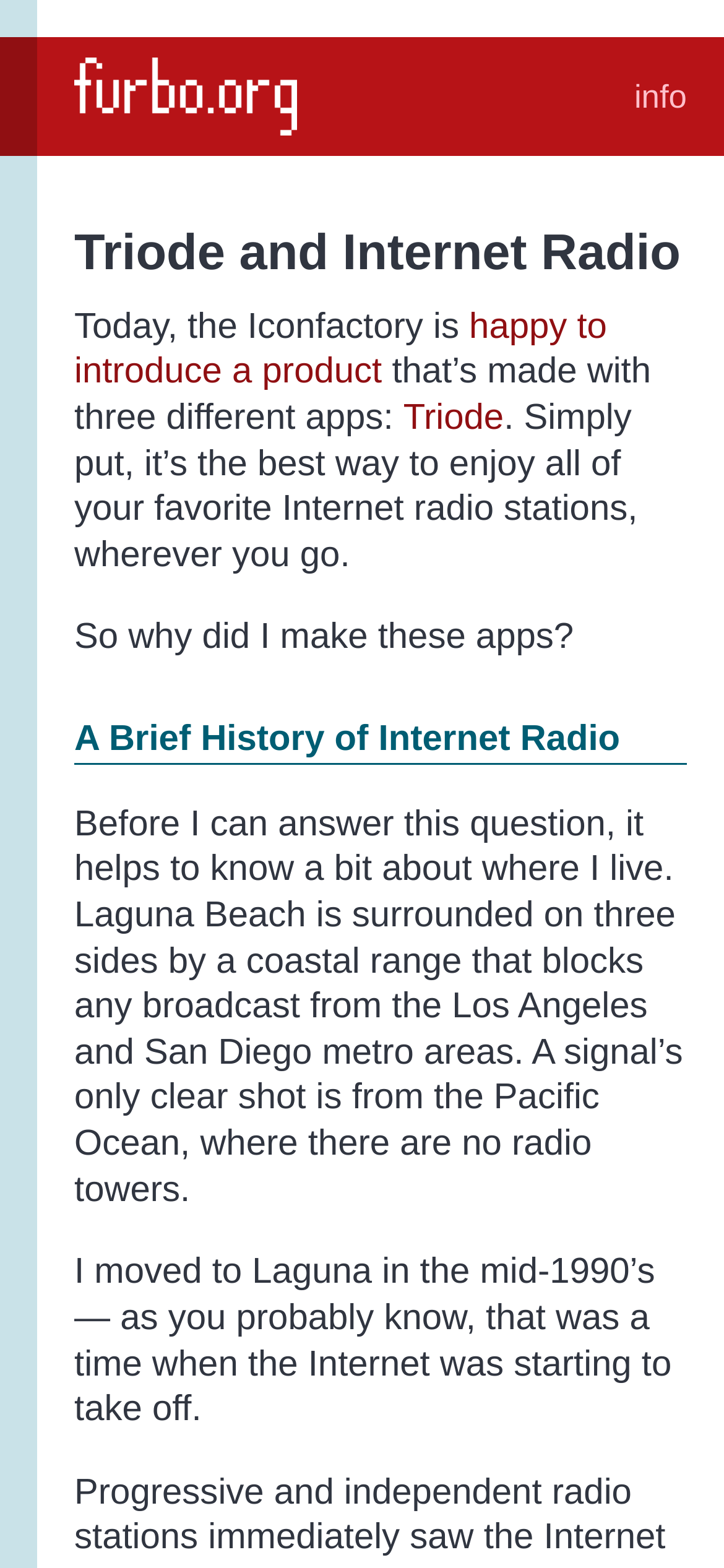Please find the bounding box coordinates in the format (top-left x, top-left y, bottom-right x, bottom-right y) for the given element description. Ensure the coordinates are floating point numbers between 0 and 1. Description: furbo.org

[0.103, 0.037, 0.41, 0.086]